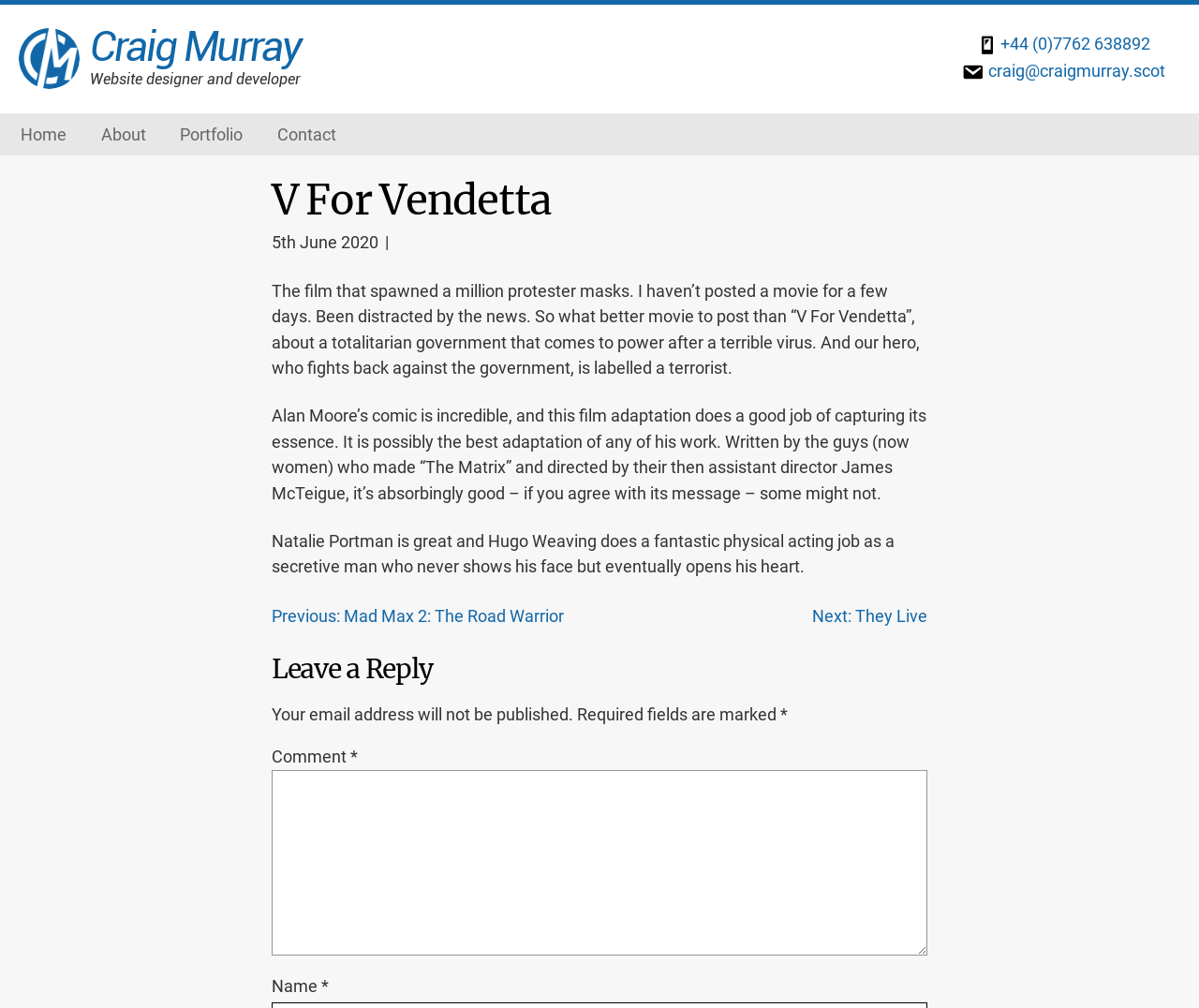Based on the element description: "Wix.com", identify the bounding box coordinates for this UI element. The coordinates must be four float numbers between 0 and 1, listed as [left, top, right, bottom].

None